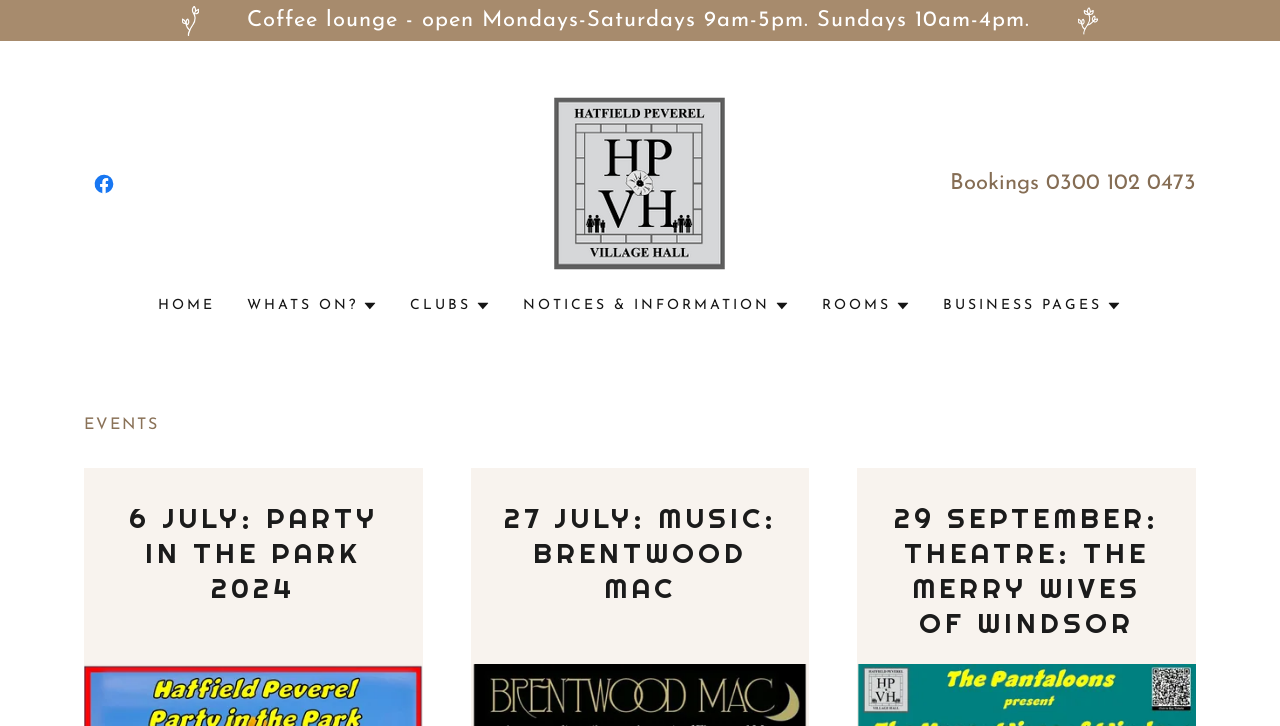Locate the bounding box coordinates of the element's region that should be clicked to carry out the following instruction: "Click the 'HOME' link". The coordinates need to be four float numbers between 0 and 1, i.e., [left, top, right, bottom].

[0.119, 0.397, 0.173, 0.446]